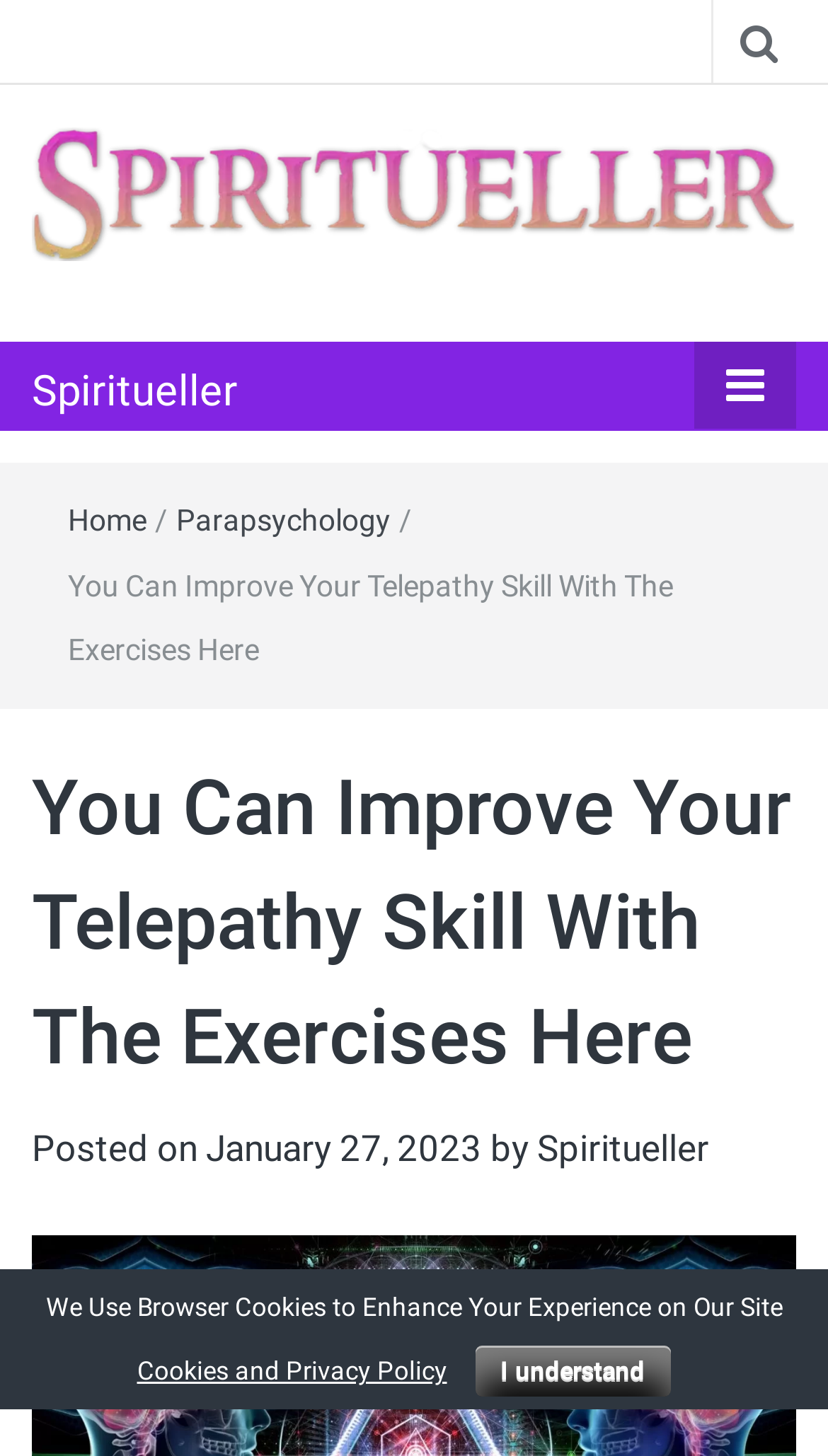How many sections are there in the article heading?
Please provide a single word or phrase based on the screenshot.

4